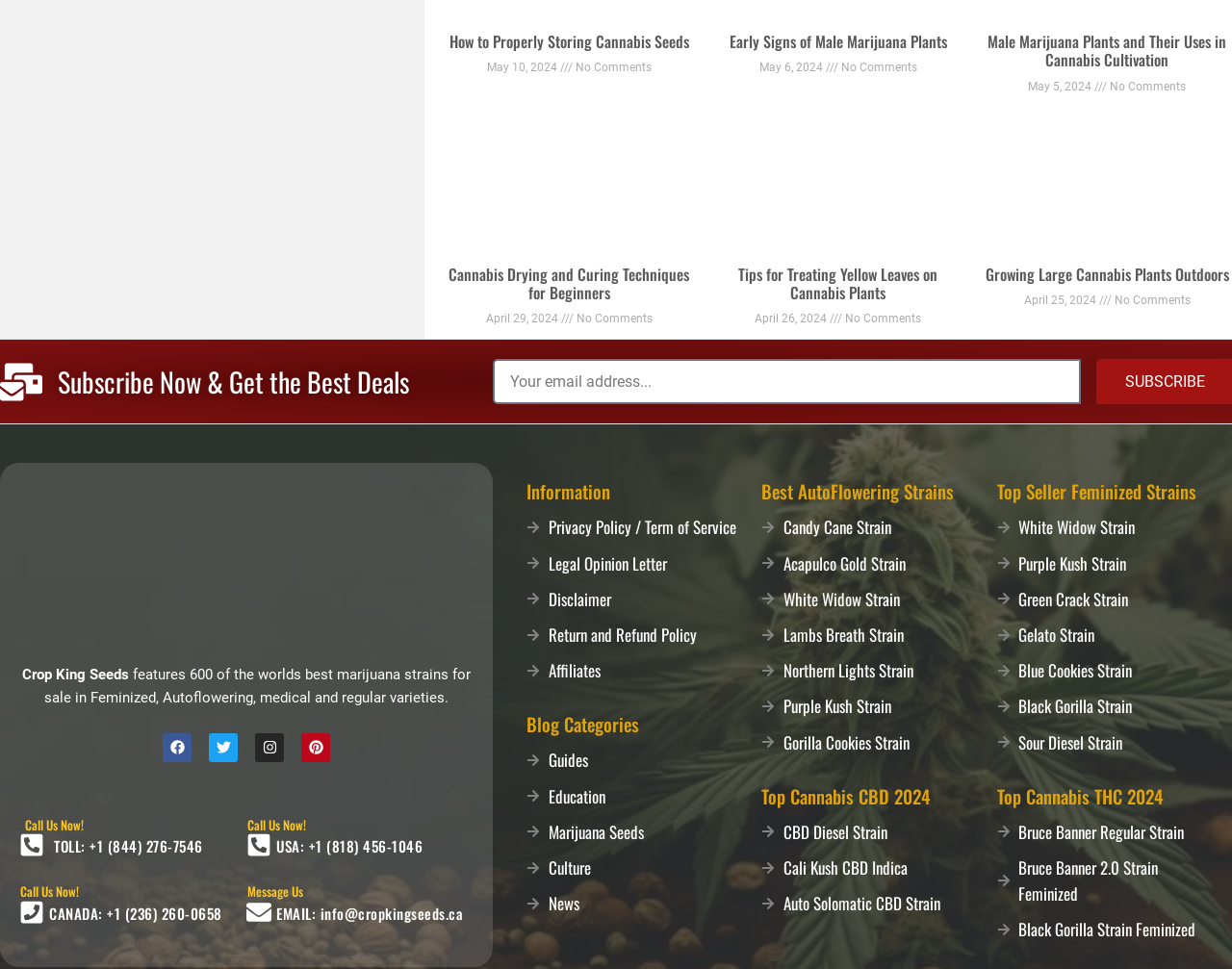Answer the question with a single word or phrase: 
What is the company name of the website?

Crop King Seeds